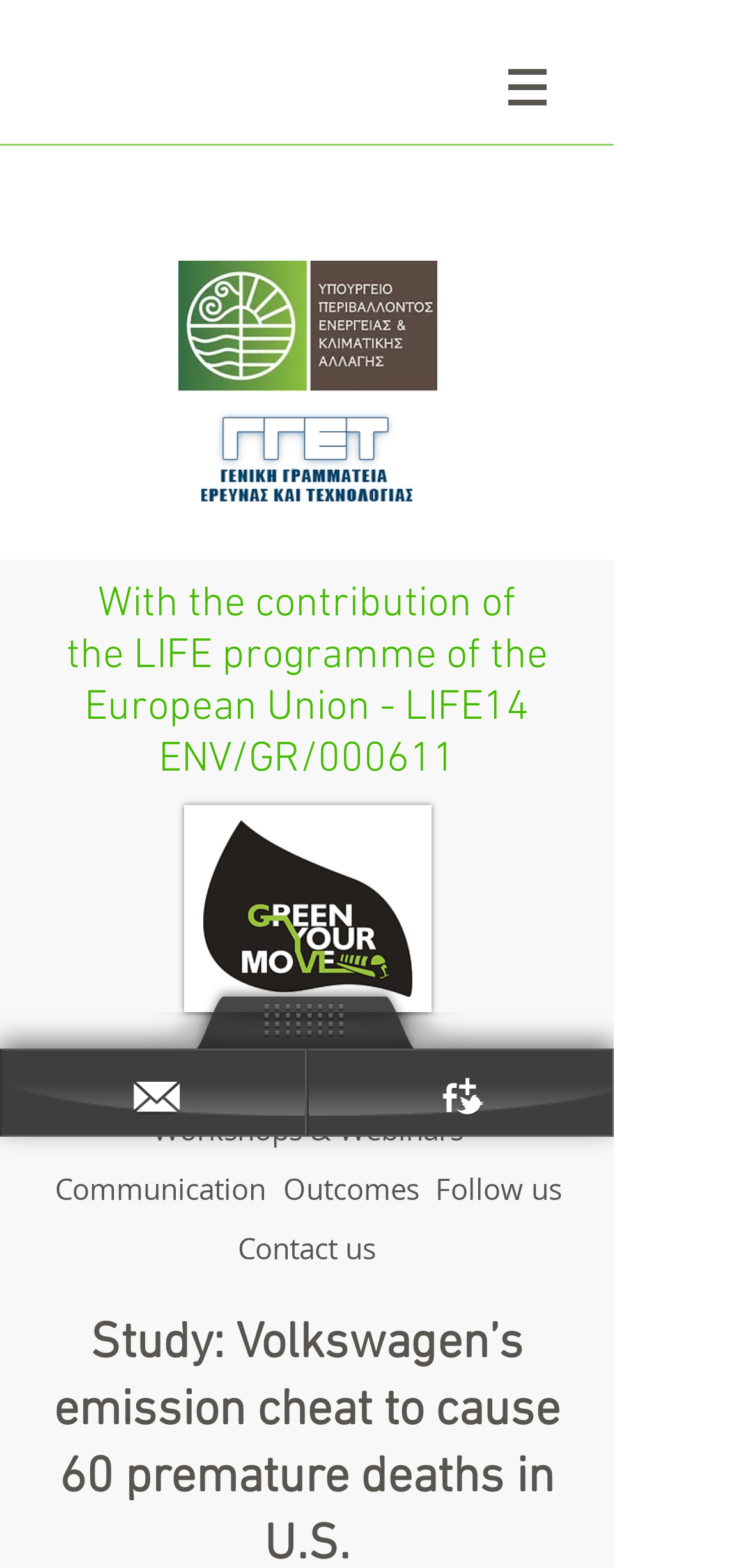Create a detailed narrative describing the layout and content of the webpage.

The webpage is about Volkswagen's "greenyourmove" initiative. At the top left, there is an iframe for the Wix Language Menu, and next to it, an iframe for Site Search. Below these iframes, there is a link. 

On the top right, there is a navigation menu labeled "Site" with a button that has a popup menu. The button is accompanied by a small image. The navigation menu contains several links, including "Home", "About", "Co-Modality", "Workshops & Webinars", "Communication", "Outcomes", "Follow us", and "Contact us". These links are arranged horizontally, with "Home" on the left and "Contact us" on the right.

Below the navigation menu, there is a heading that describes the contribution of the LIFE programme of the European Union. 

In the middle of the page, there is an image with a link, labeled "green yourmove web.png". 

At the bottom of the page, there is another link.